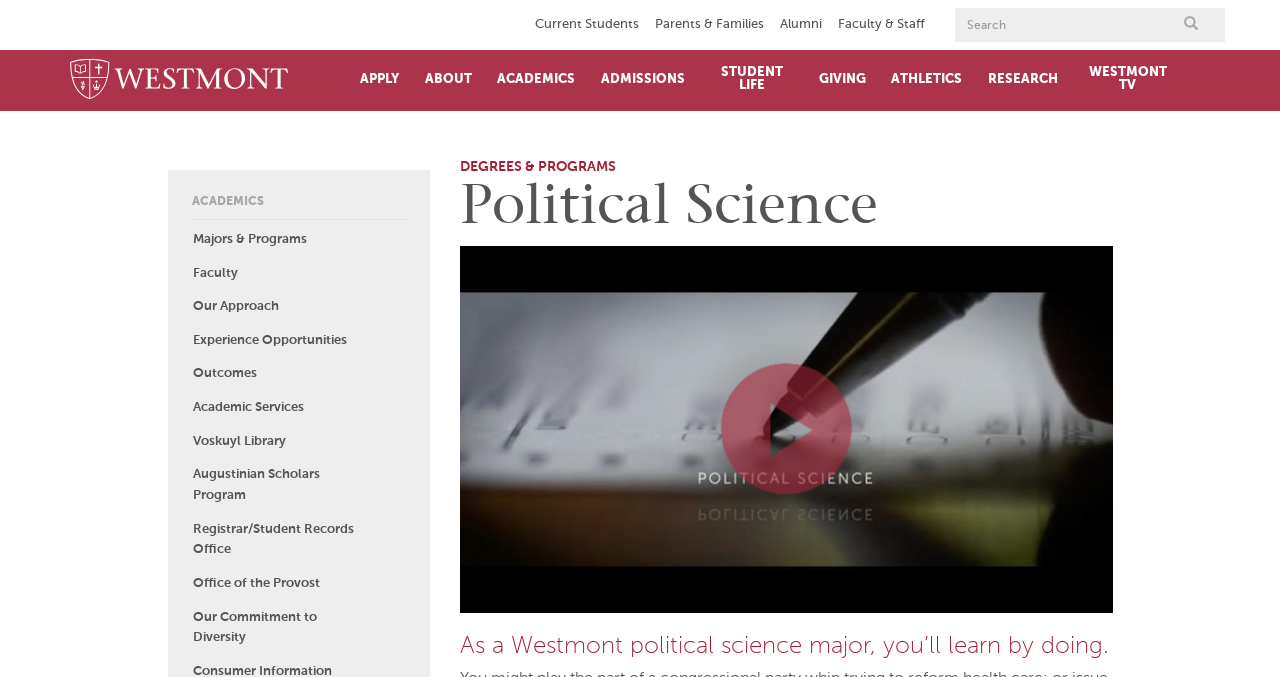How many links are in the footer?
Using the image, give a concise answer in the form of a single word or short phrase.

9